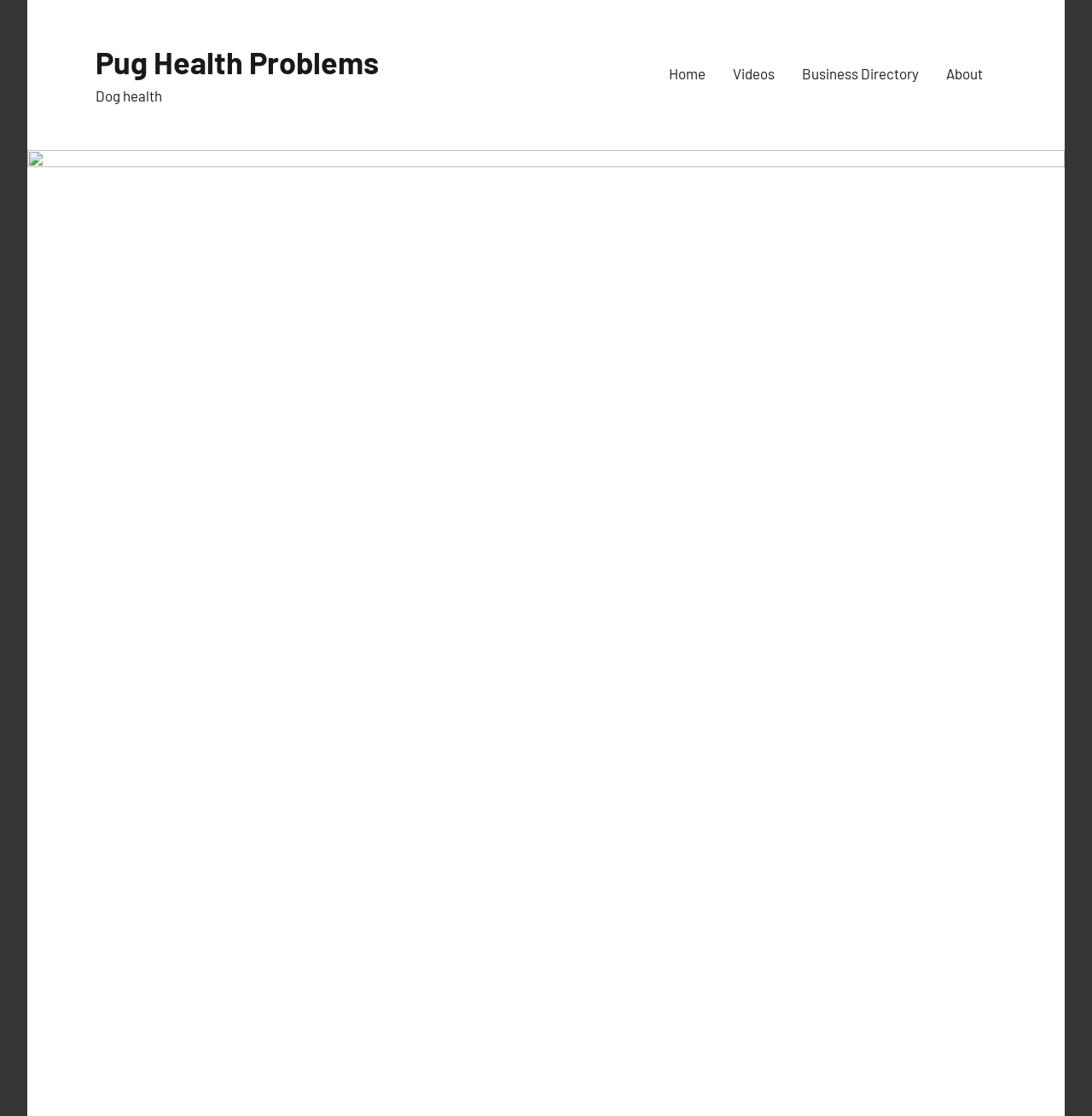How many main menu items are there?
Using the information from the image, give a concise answer in one word or a short phrase.

4